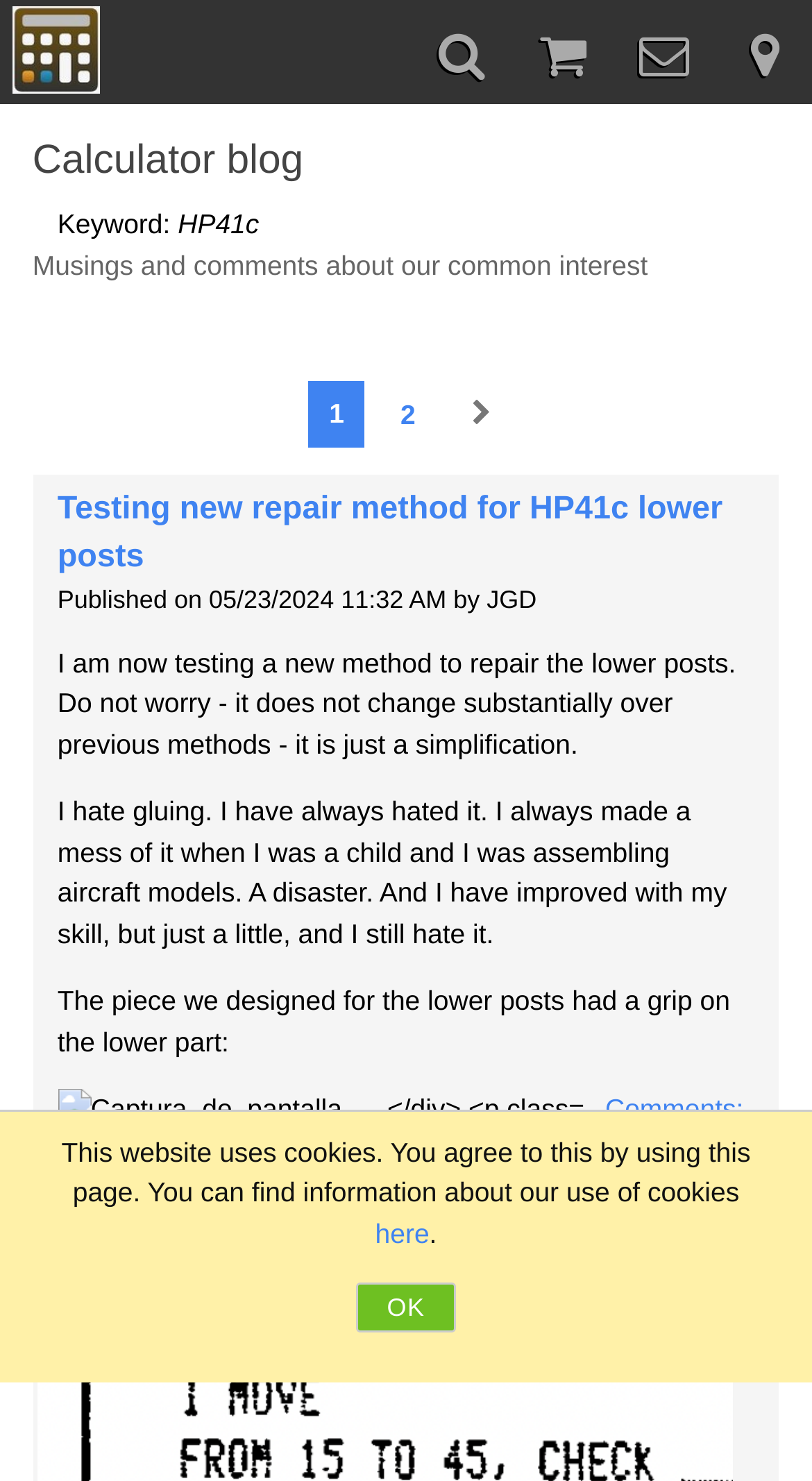Provide an in-depth caption for the webpage.

The webpage is a blog titled "Calculator blog" by TheCalculatorStore. At the top left, there is a logo image of TheCalculatorStore, accompanied by a link to the store's website. On the top right, there are two social media links, represented by icons.

Below the logo, there is a heading that reads "Calculator blog". Underneath, there is a keyword section with the keyword "HP41c" displayed. A brief description of the blog follows, stating that it contains musings and comments about calculators.

The main content of the webpage consists of two blog posts. The first post is titled "Testing new repair method for HP41c lower posts" and is written by JGD. The post has a published date of May 23, 2024, and contains a brief introduction to a new repair method for HP41c calculators. The post includes a few paragraphs of text, describing the author's experience with gluing and the design of a new piece for the lower posts. There is also an image embedded in the post, showing a screenshot of the design.

Below the first post, there is a link to read the entire post and a comment section with one comment. The second post is titled "Valentín Albillo's programs ROM (1)" and is also written by JGD. This post has a published date of June 22, 2022.

At the bottom of the webpage, there is a notice about the website's use of cookies, with a link to more information. A button to accept the use of cookies is also present.